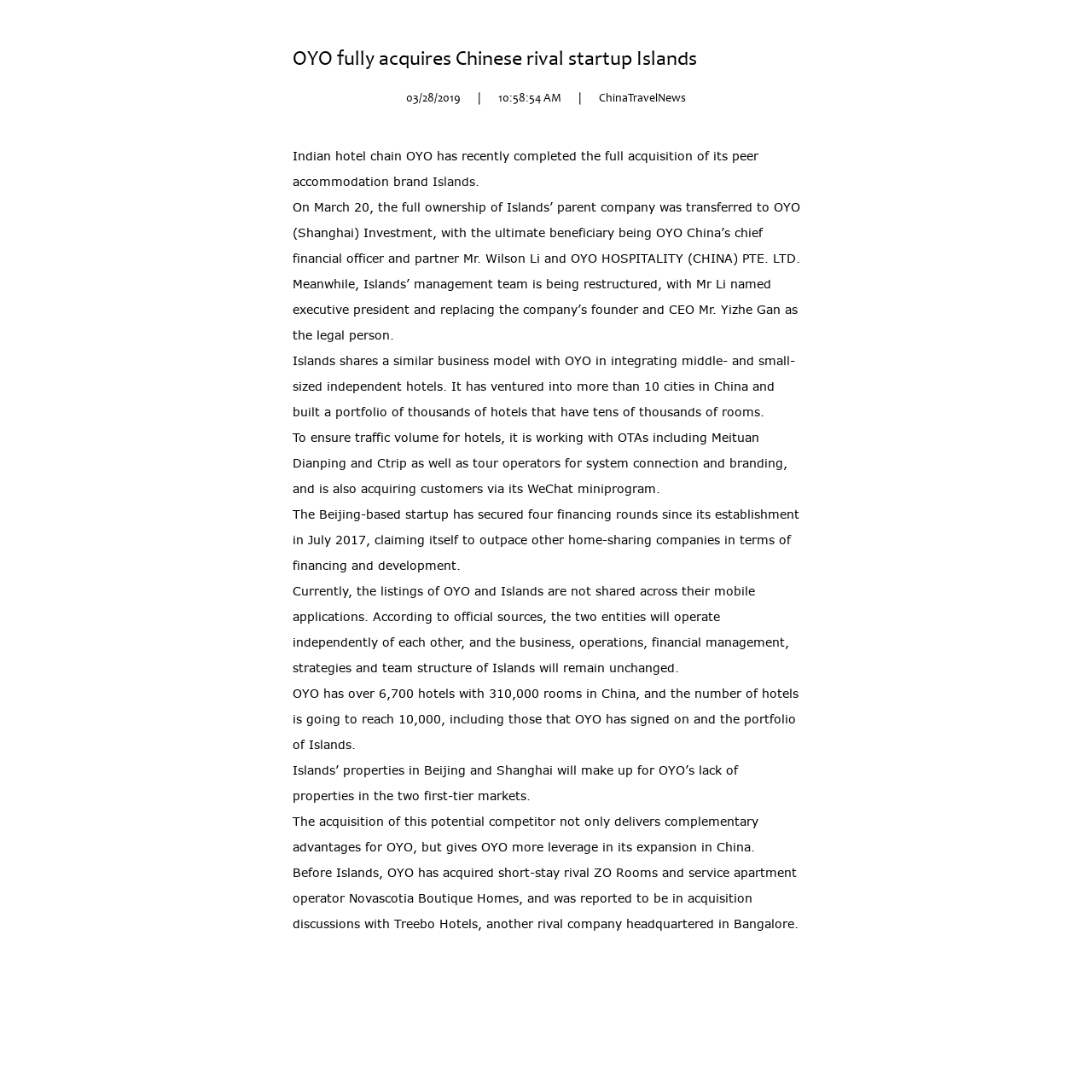Respond with a single word or short phrase to the following question: 
What is the name of the company acquired by OYO?

Islands